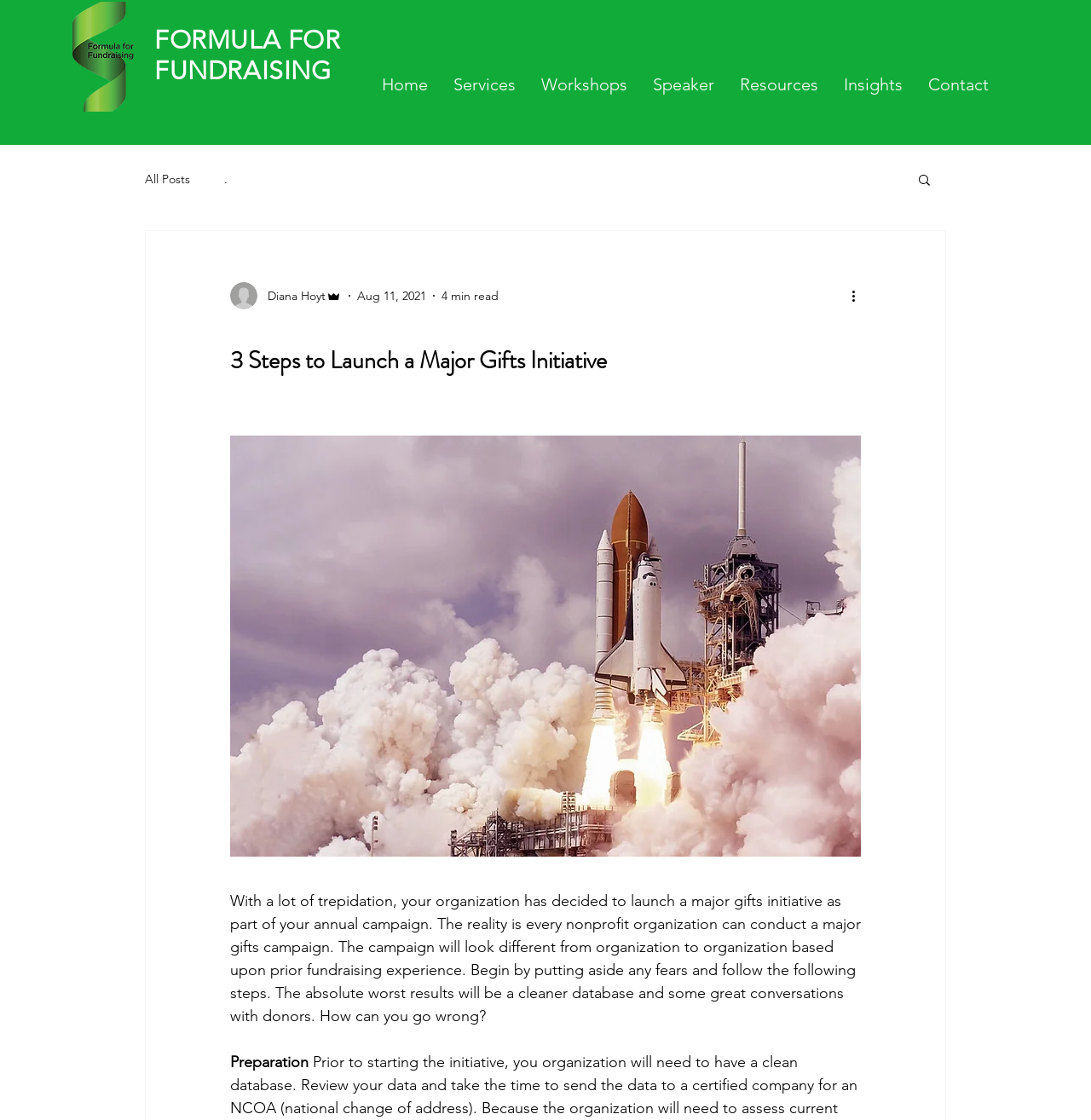Determine the bounding box coordinates of the clickable area required to perform the following instruction: "Click the FORMULA FOR FUNDRAISING link". The coordinates should be represented as four float numbers between 0 and 1: [left, top, right, bottom].

[0.141, 0.022, 0.312, 0.077]